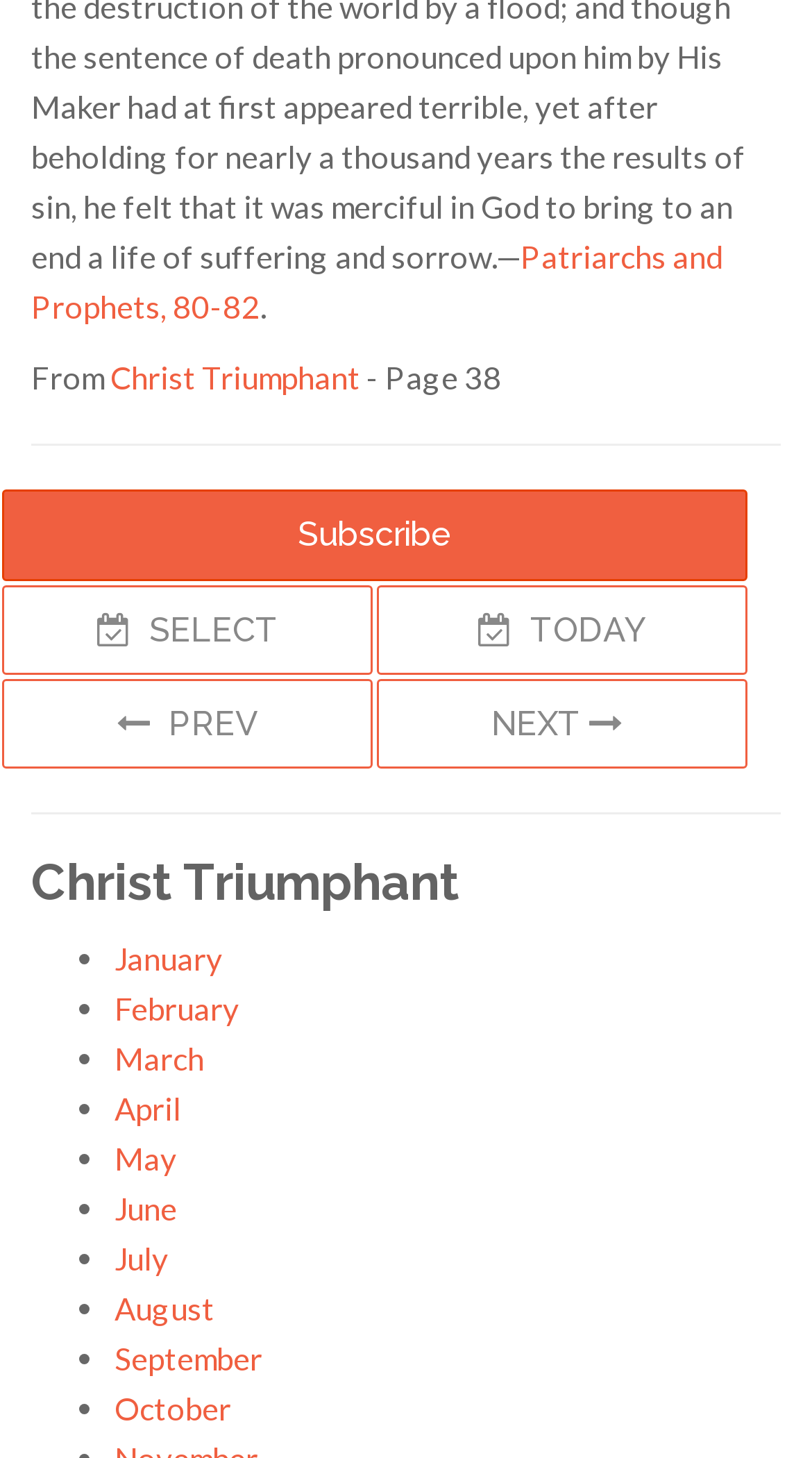Kindly provide the bounding box coordinates of the section you need to click on to fulfill the given instruction: "select previous page".

[0.003, 0.466, 0.459, 0.528]